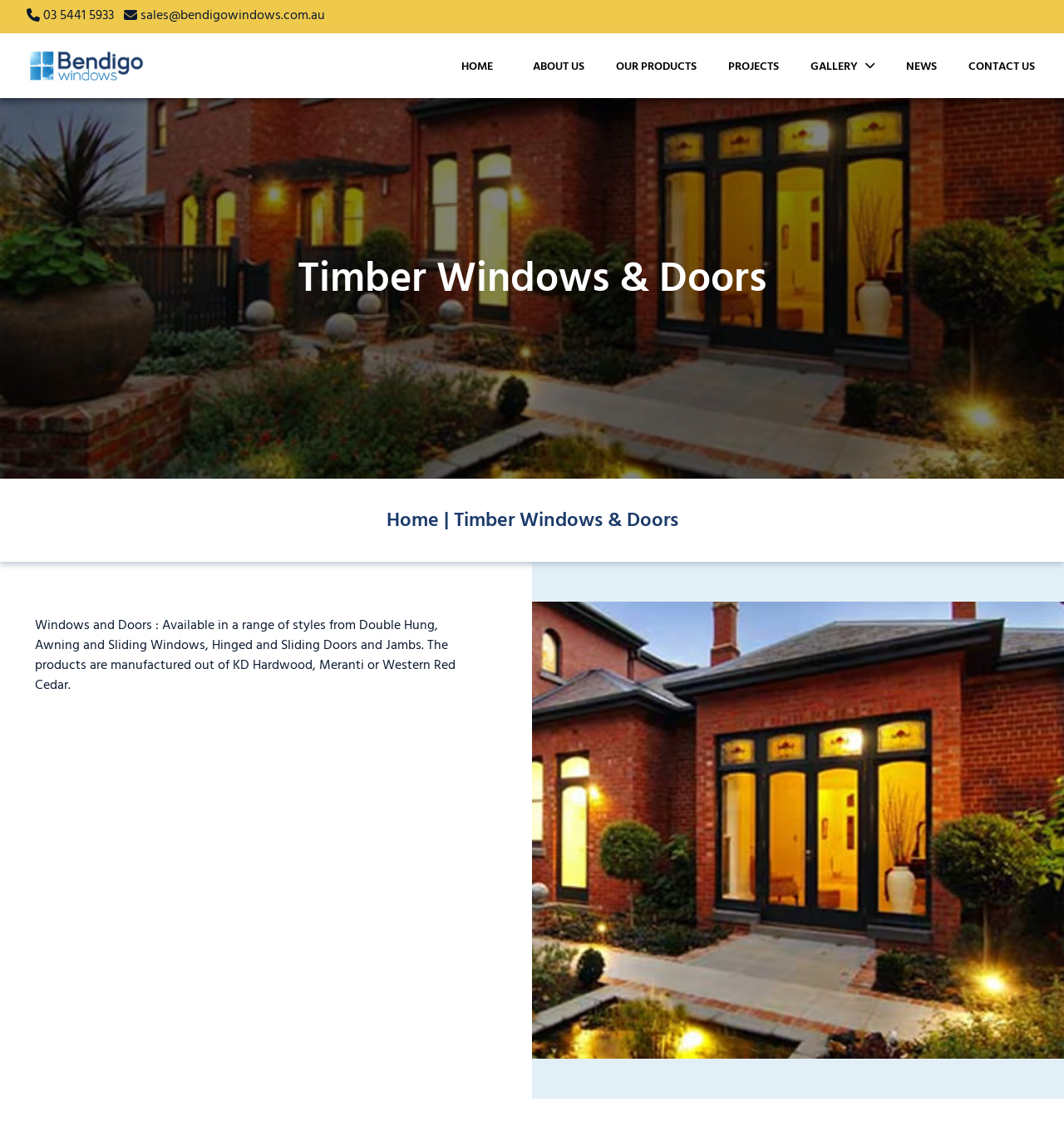Find the bounding box coordinates for the element that must be clicked to complete the instruction: "click the phone number". The coordinates should be four float numbers between 0 and 1, indicated as [left, top, right, bottom].

[0.041, 0.004, 0.107, 0.022]